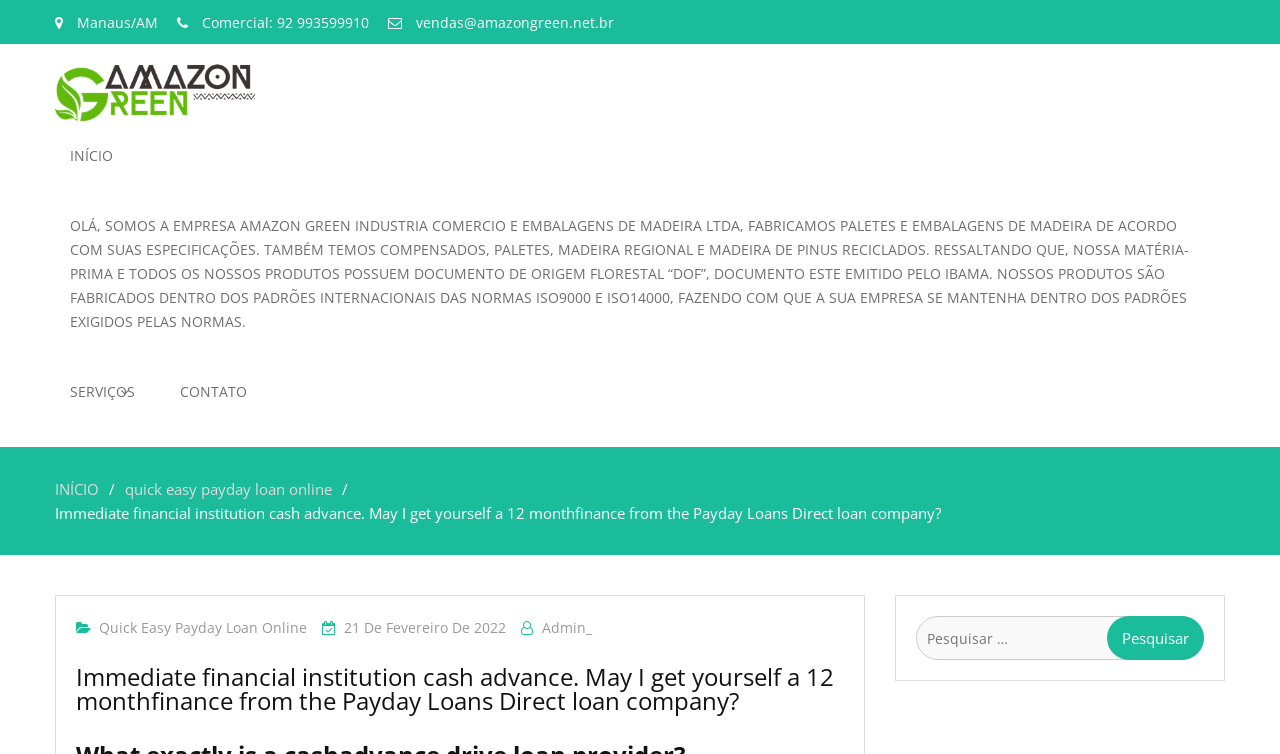Can you find and provide the title of the webpage?

Immediate financial institution cash advance. May I get yourself a 12 monthfinance from the Payday Loans Direct loan company?